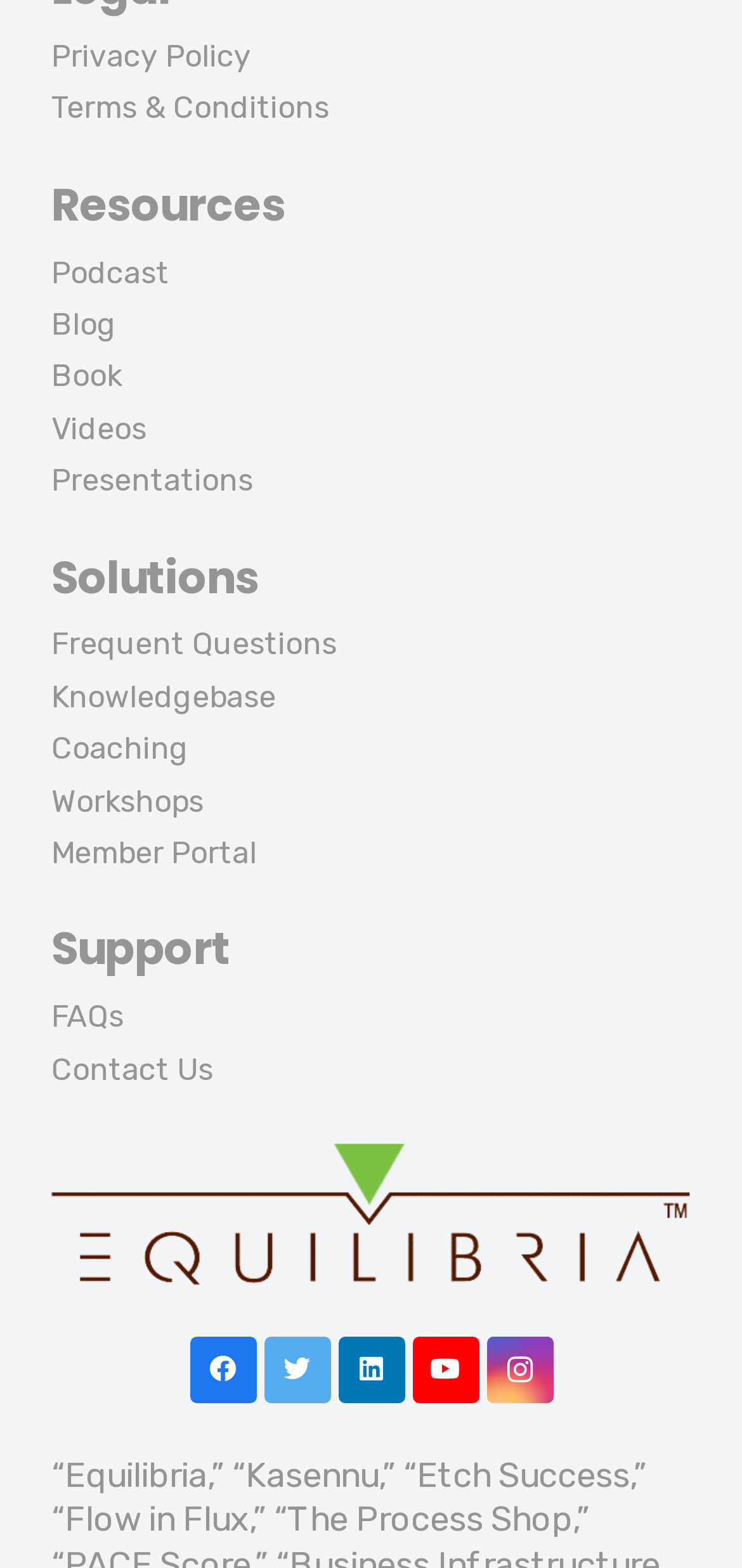What is the last link under 'Support'?
Please look at the screenshot and answer in one word or a short phrase.

Contact Us